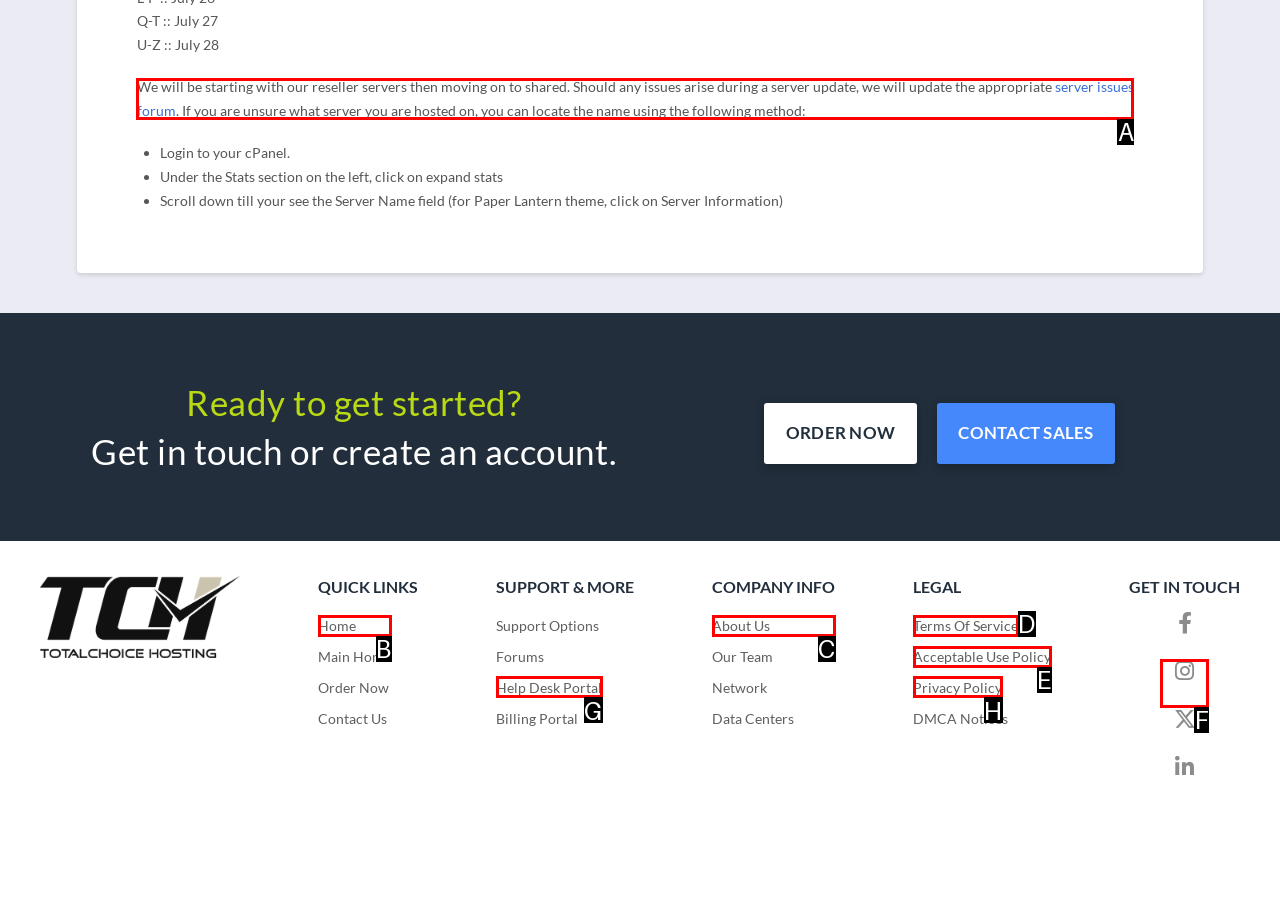Select the option that matches this description: Help Desk Portal
Answer by giving the letter of the chosen option.

G